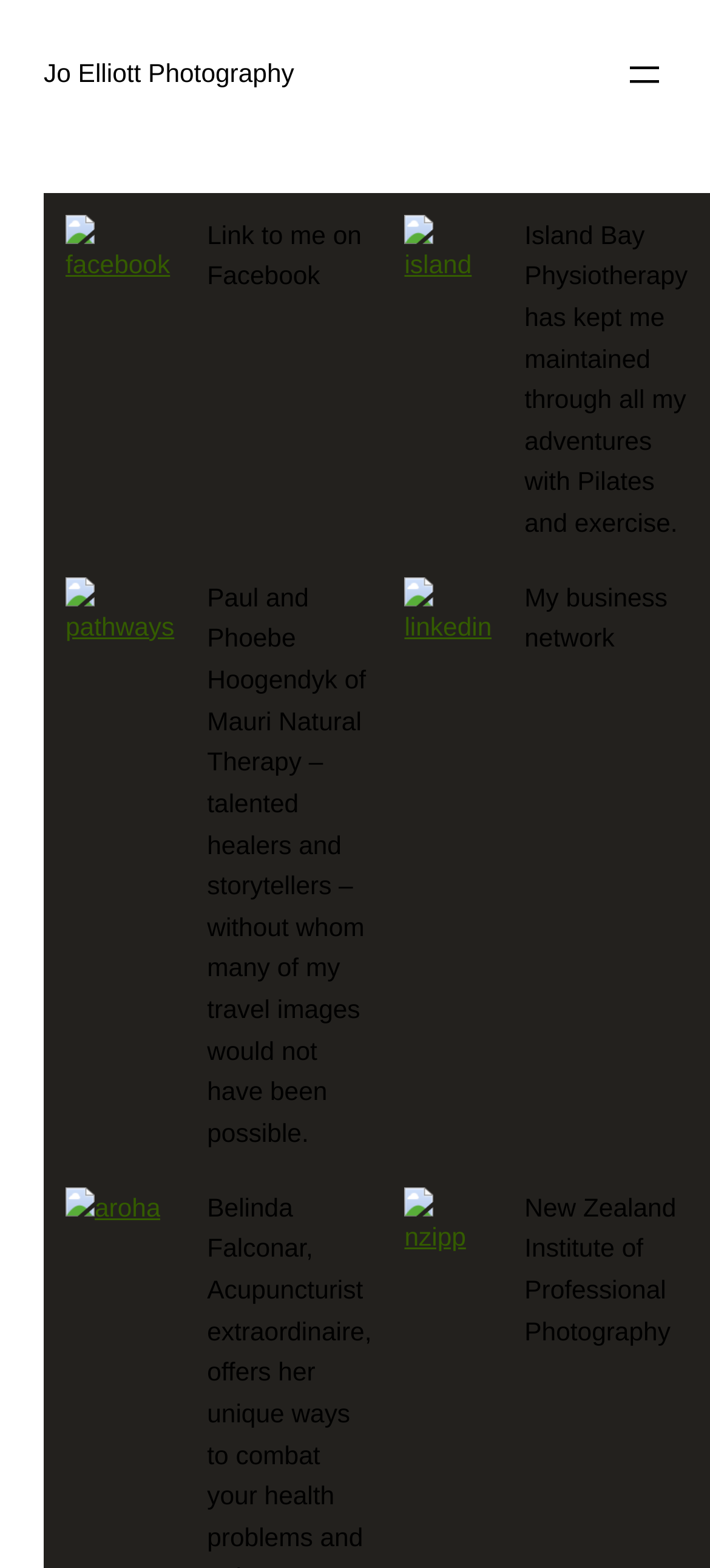Please identify the bounding box coordinates of the element I should click to complete this instruction: 'Go to Island Bay Physiotherapy website'. The coordinates should be given as four float numbers between 0 and 1, like this: [left, top, right, bottom].

[0.57, 0.159, 0.693, 0.177]